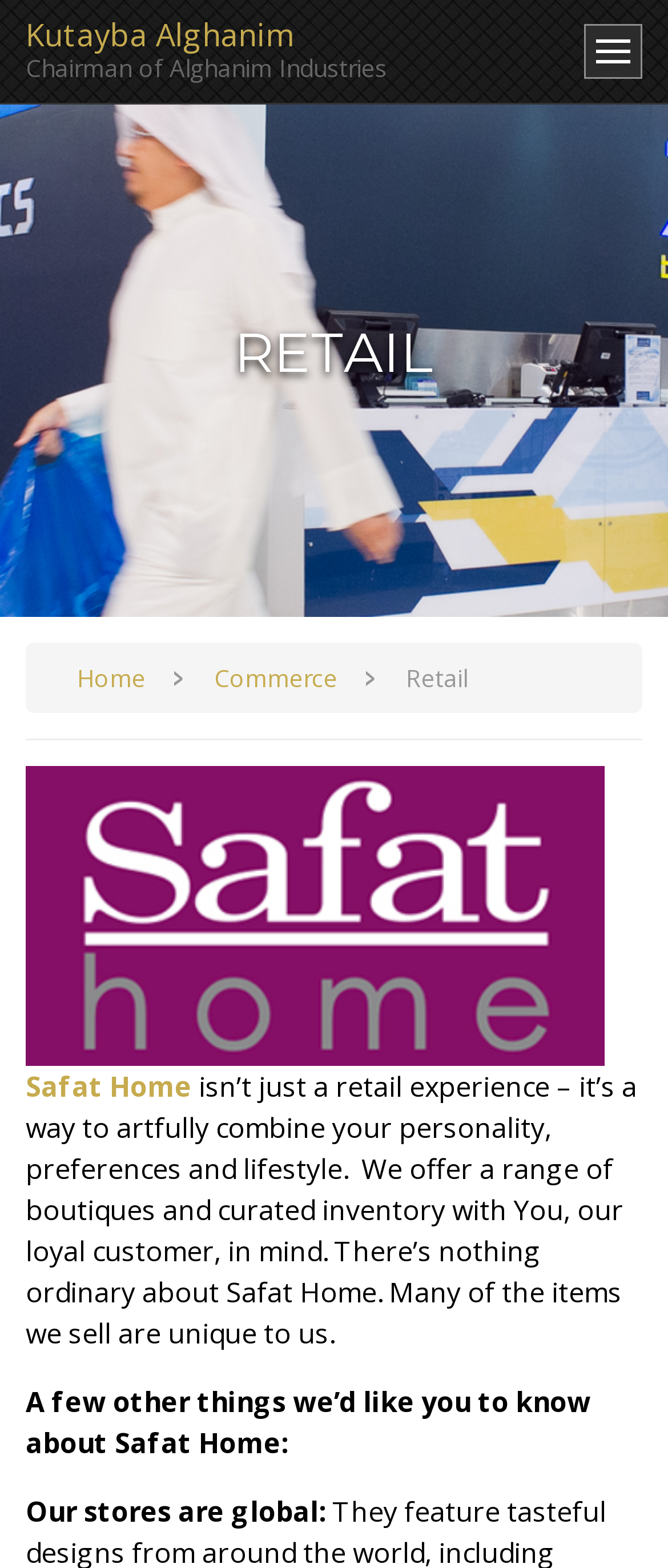Consider the image and give a detailed and elaborate answer to the question: 
What is the name of the chairman of Alghanim Industries?

The answer can be found by looking at the link element with the text 'Kutayba Alghanim Chairman of Alghanim Industries' at the top of the webpage.